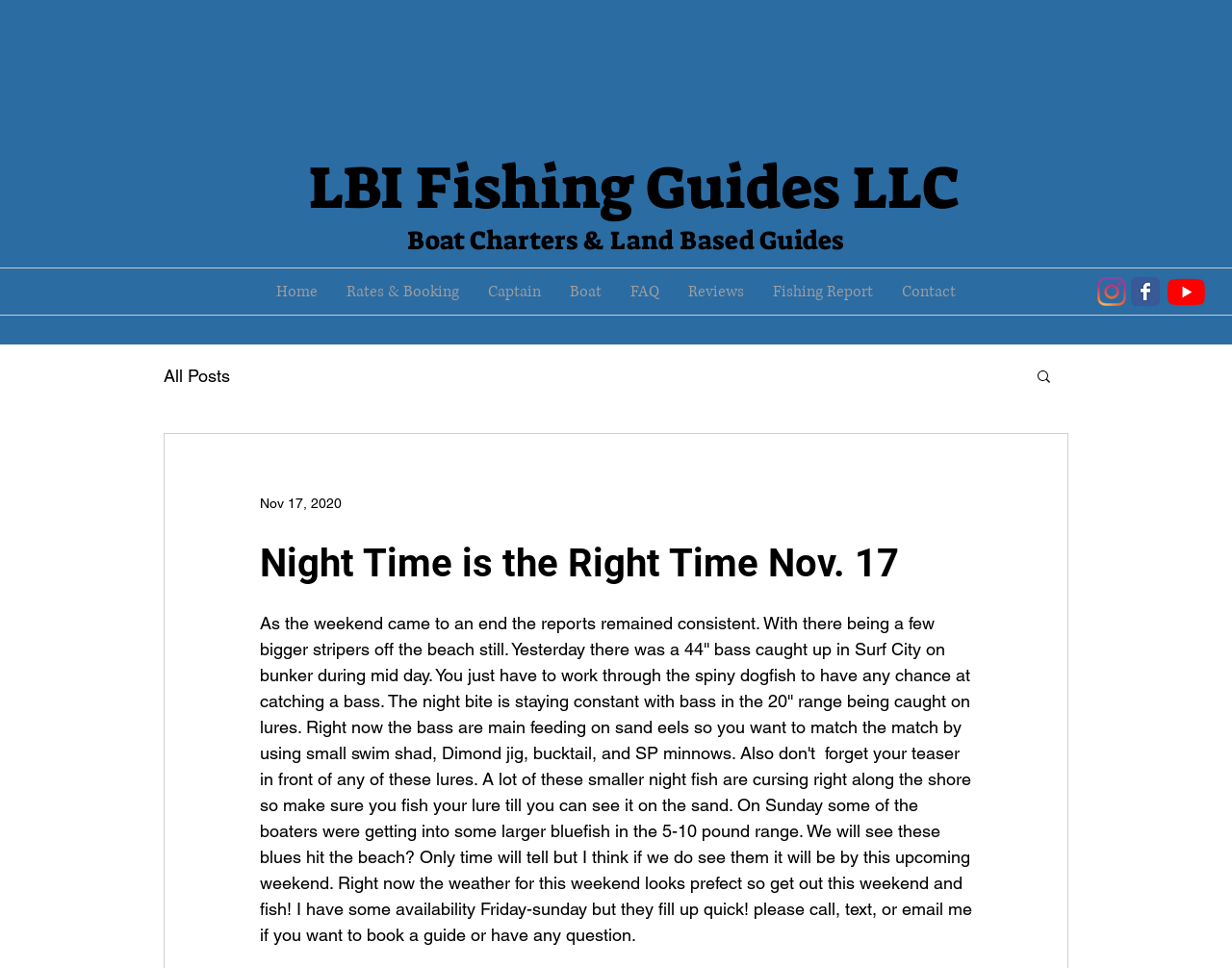What is the date of the blog post?
Respond to the question with a well-detailed and thorough answer.

I found the date of the blog post by looking at the generic element 'Nov 17, 2020' which is likely to be the date of the blog post.